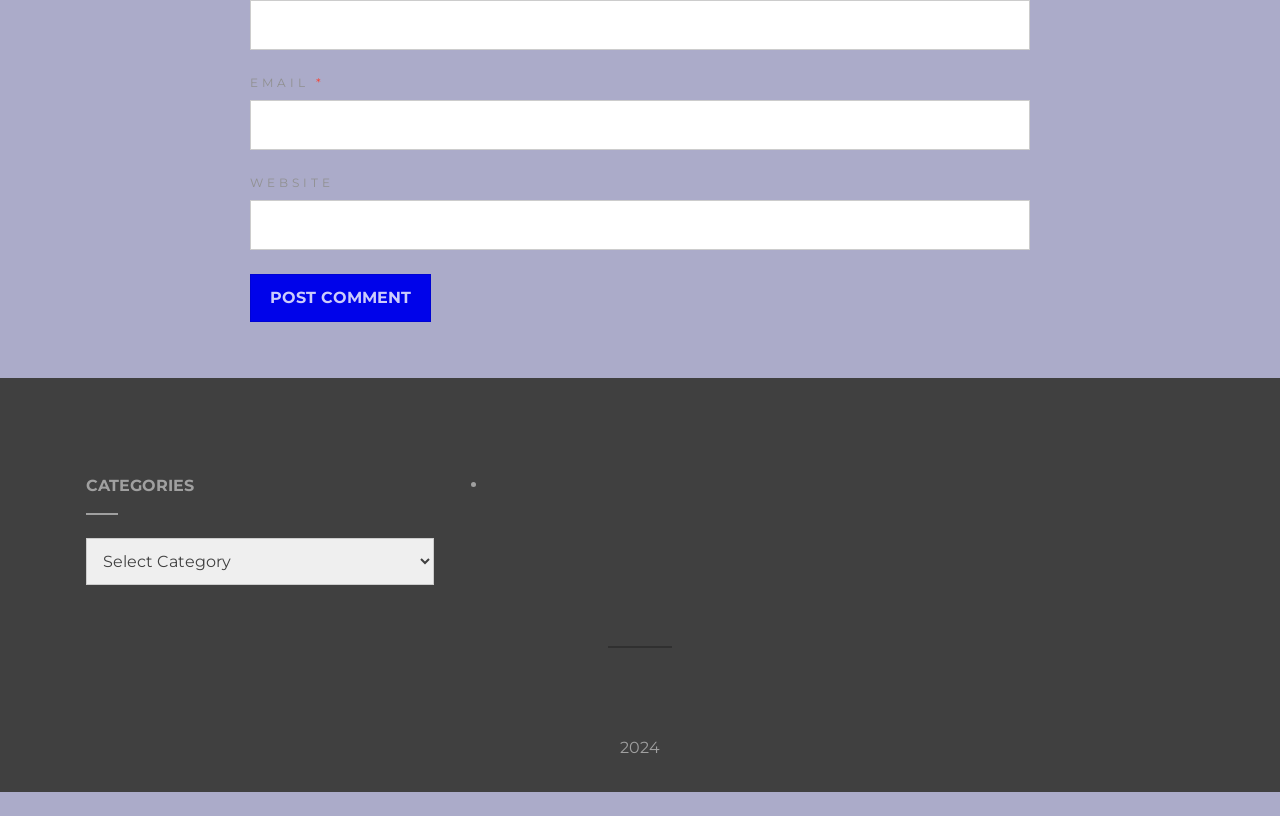Identify the bounding box coordinates for the UI element described by the following text: "parent_node: EMAIL * aria-describedby="email-notes" name="email"". Provide the coordinates as four float numbers between 0 and 1, in the format [left, top, right, bottom].

[0.195, 0.123, 0.805, 0.184]